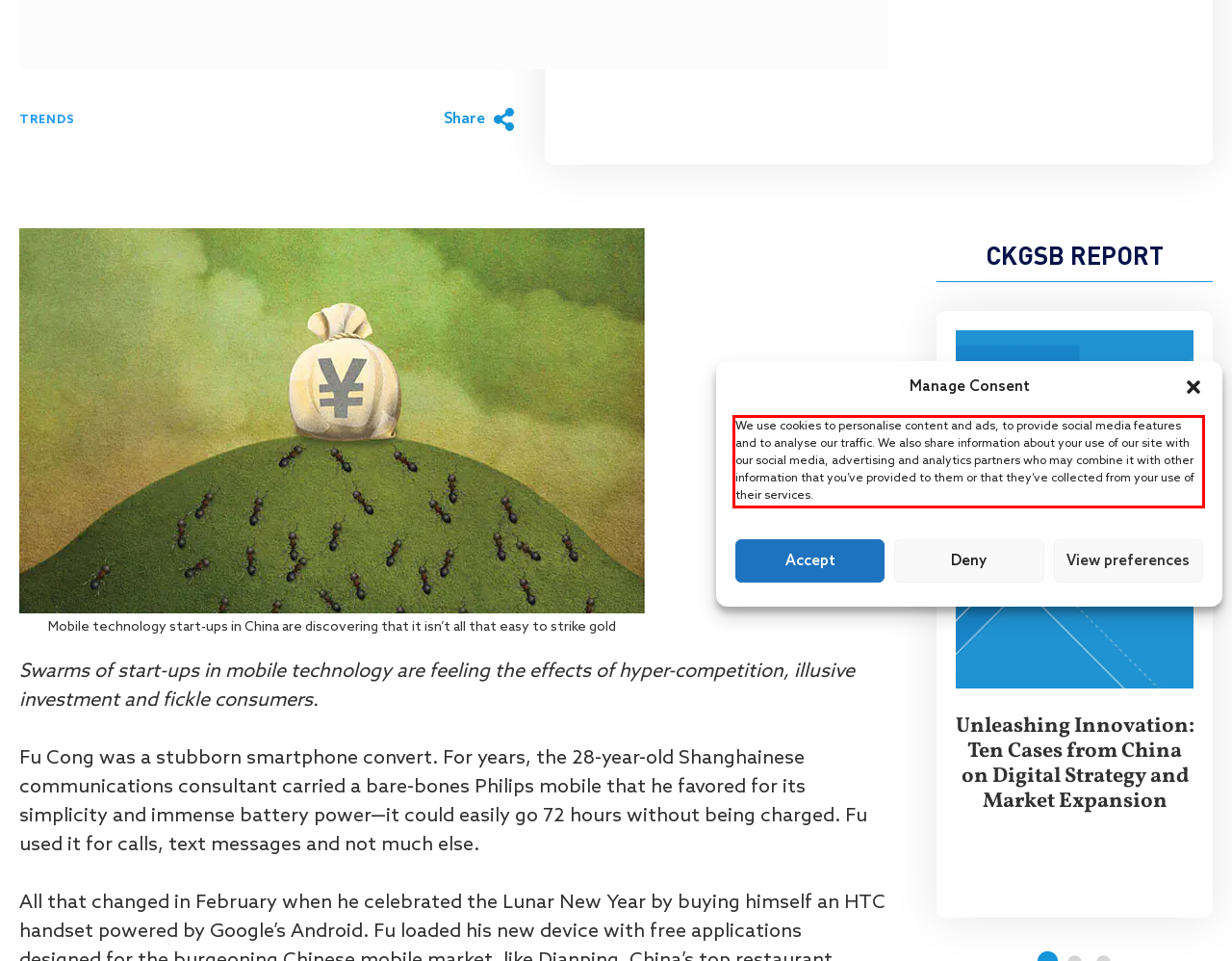Examine the webpage screenshot and use OCR to recognize and output the text within the red bounding box.

We use cookies to personalise content and ads, to provide social media features and to analyse our traffic. We also share information about your use of our site with our social media, advertising and analytics partners who may combine it with other information that you’ve provided to them or that they’ve collected from your use of their services.